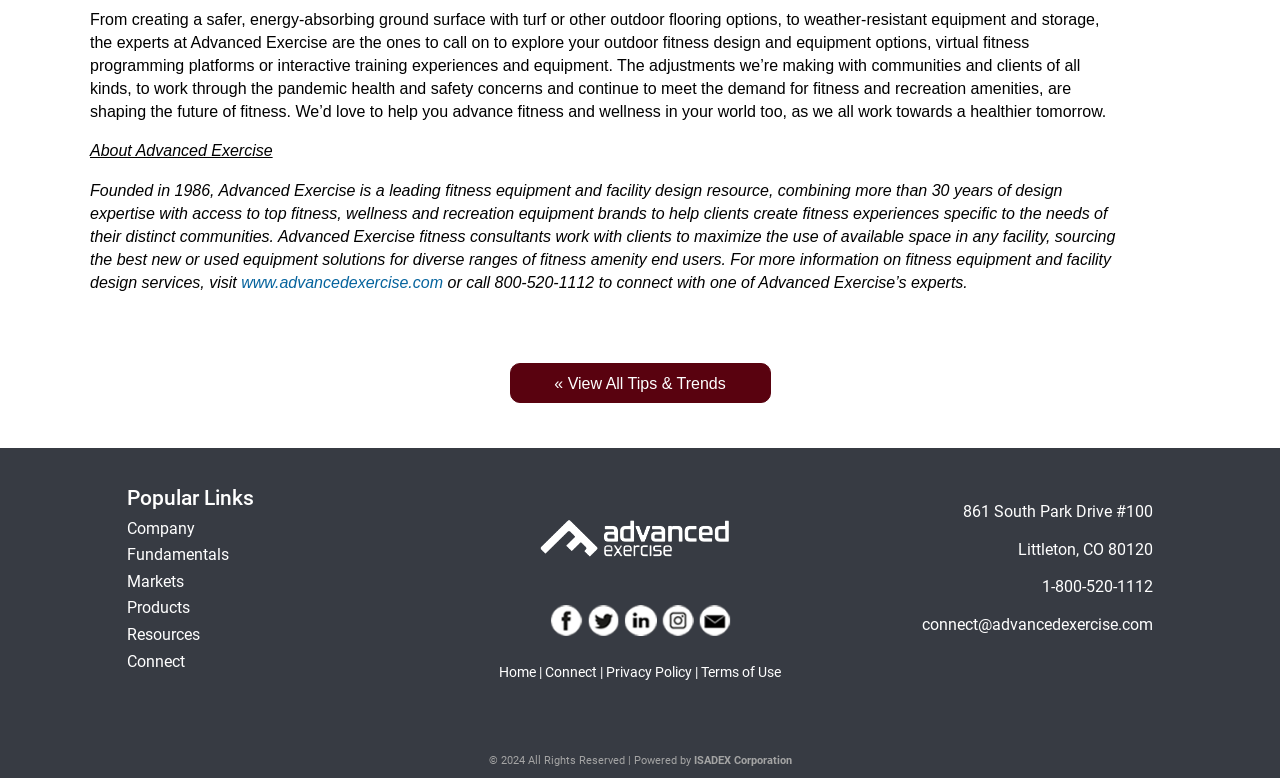Provide the bounding box coordinates of the area you need to click to execute the following instruction: "Contact Advanced Exercise".

[0.814, 0.742, 0.901, 0.766]